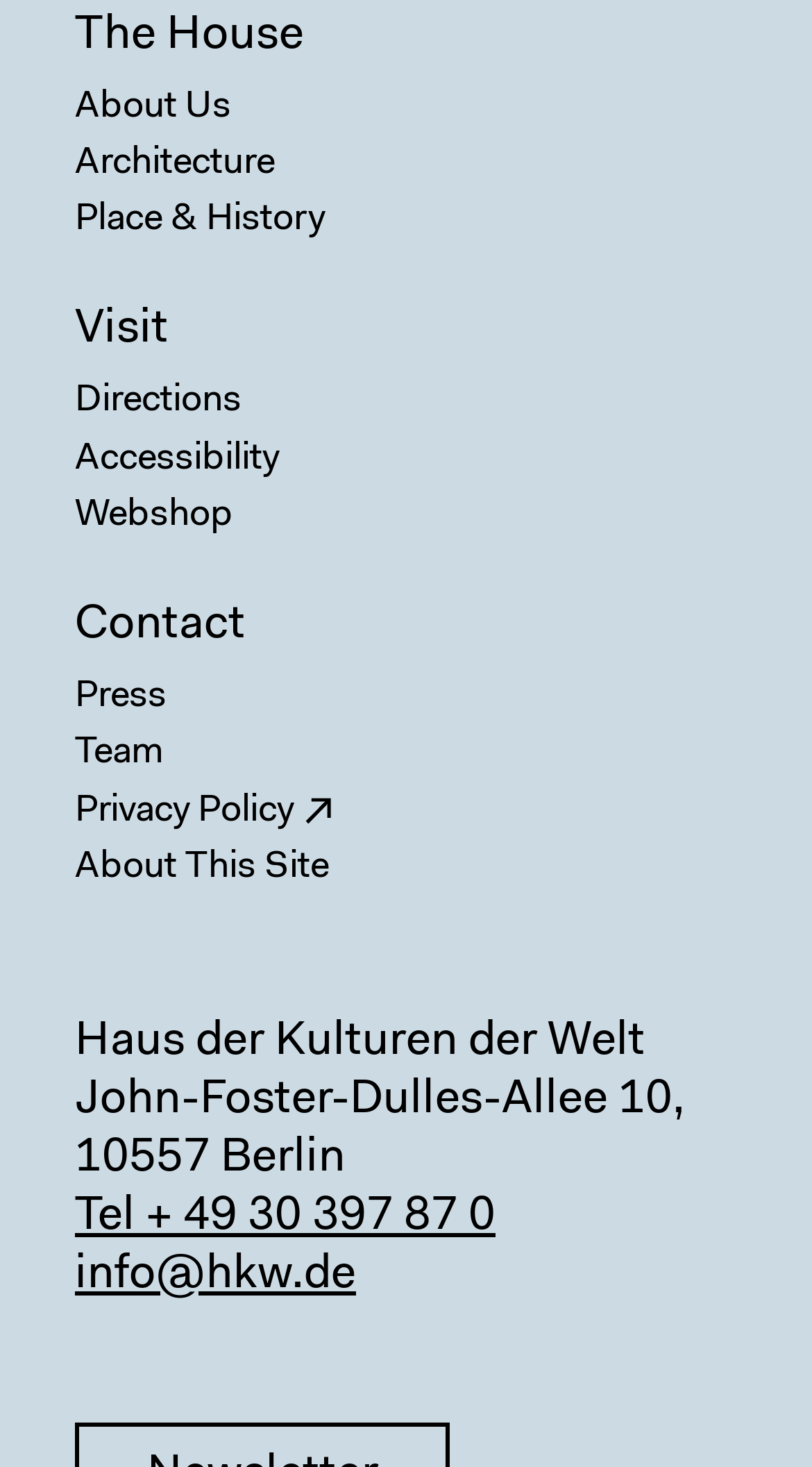What is the name of the cultural institution?
Please analyze the image and answer the question with as much detail as possible.

I found the answer by looking at the static text element on the webpage, which reads 'Haus der Kulturen der Welt'.